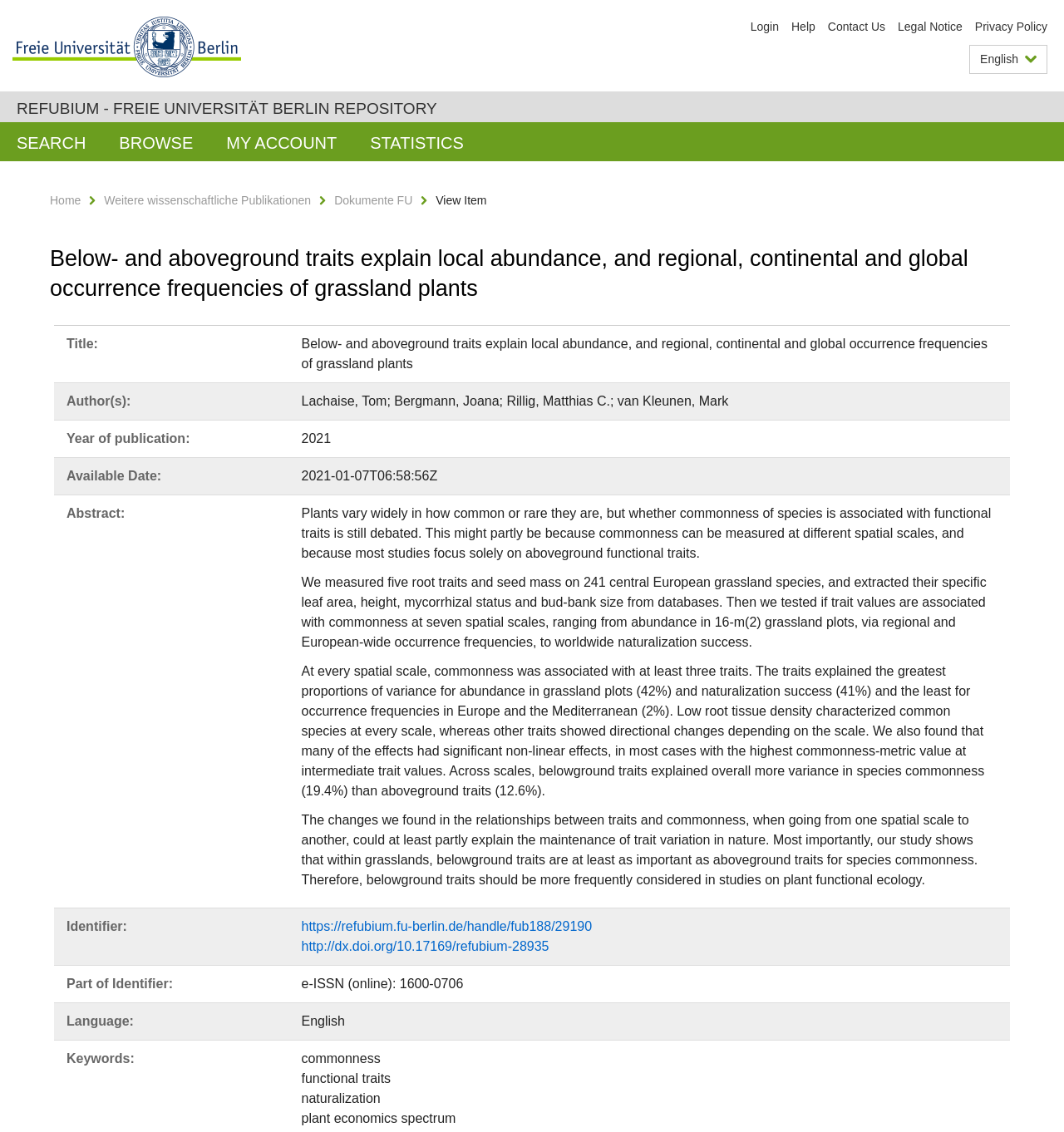Given the element description, predict the bounding box coordinates in the format (top-left x, top-left y, bottom-right x, bottom-right y). Make sure all values are between 0 and 1. Here is the element description: Legal Notice

[0.844, 0.018, 0.905, 0.029]